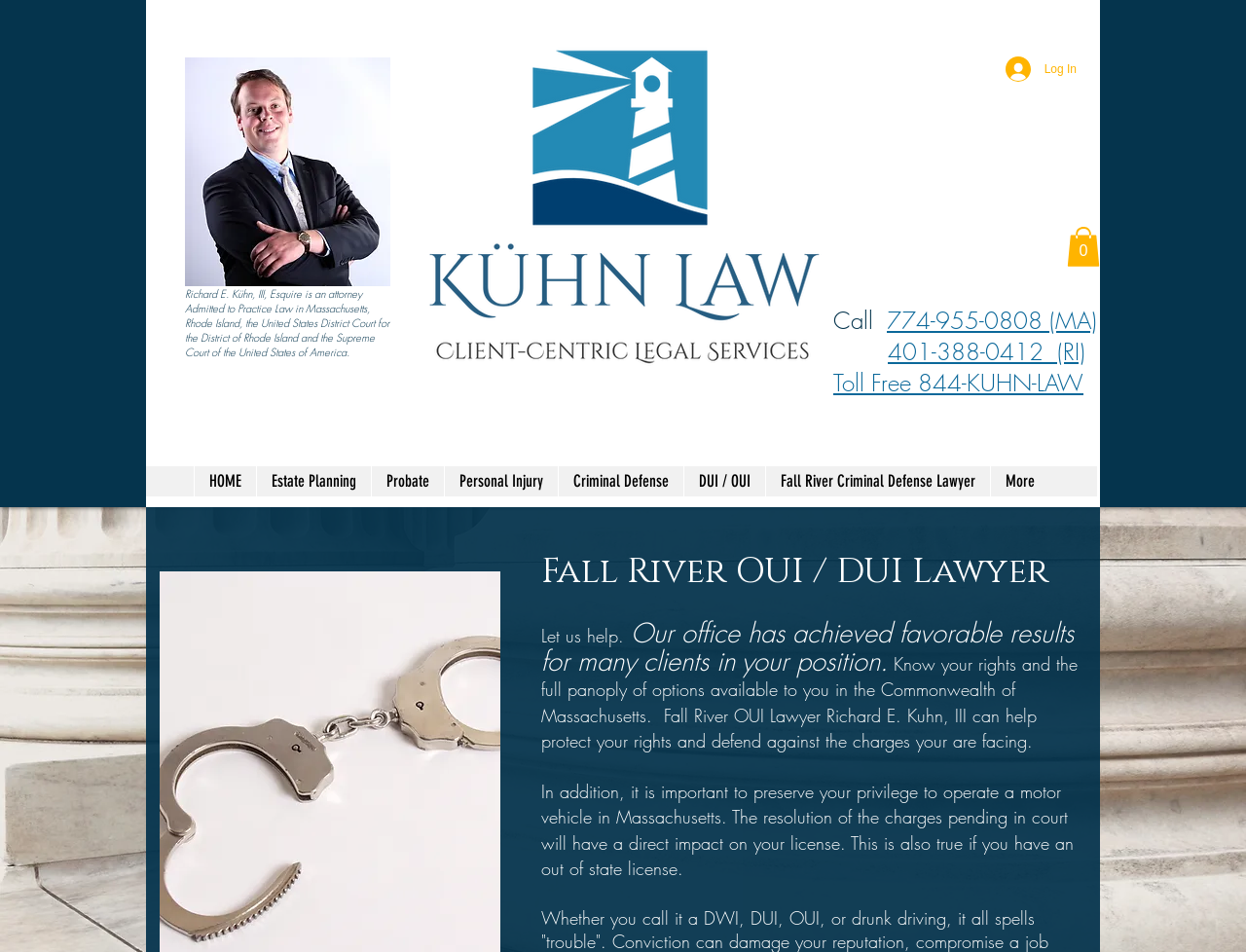What is the phone number for Massachusetts?
Analyze the image and provide a thorough answer to the question.

The phone number for Massachusetts is 774-955-0808, which is a link element in the heading section of the webpage.